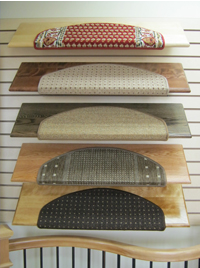Review the image closely and give a comprehensive answer to the question: In what year did CP StairMasters Inc. start providing stair design and installation services?

According to the caption, CP StairMasters Inc. has been dedicated to quality stair design and installation services since 1986, which implies that the company started providing these services in that year.